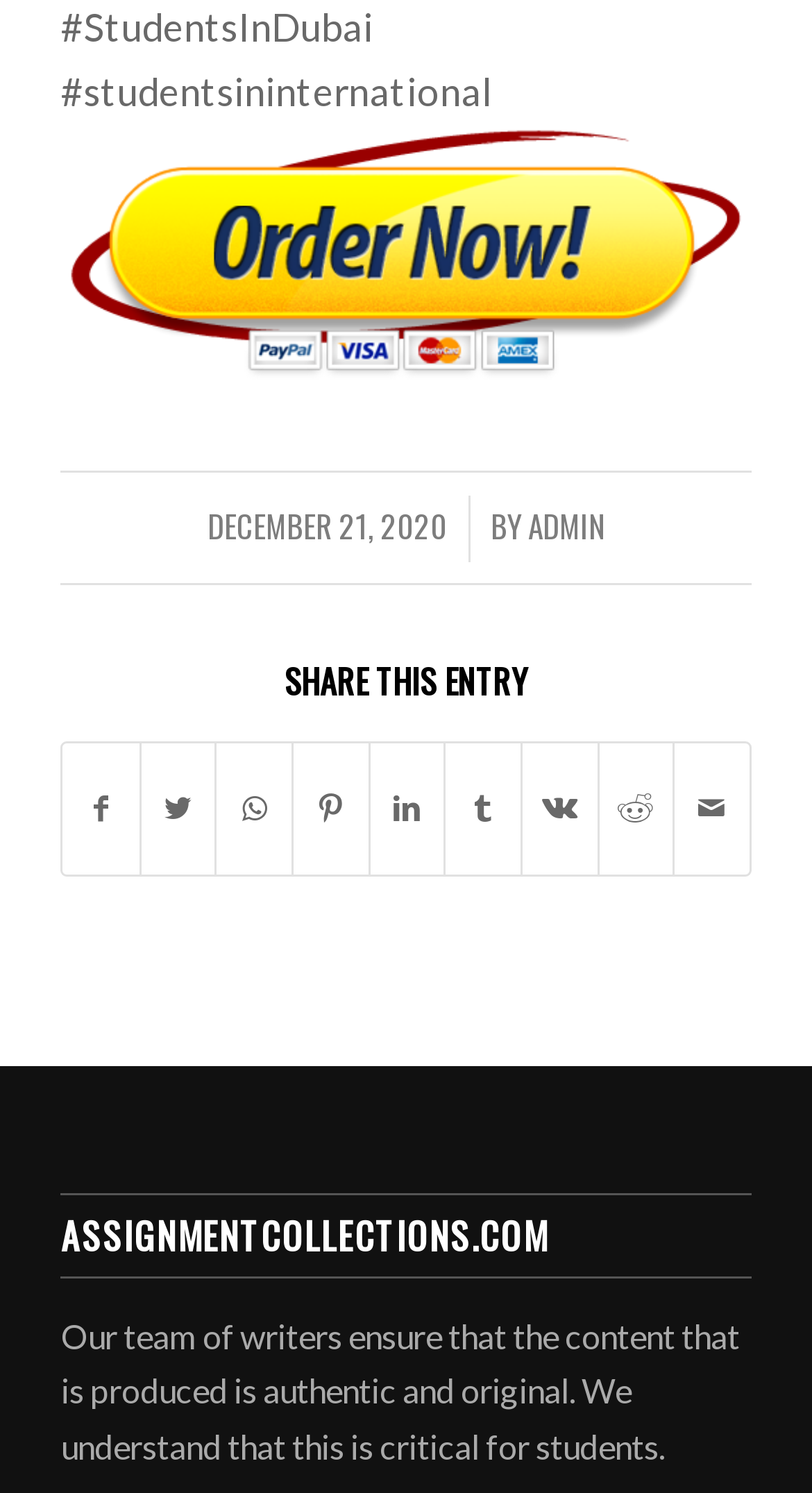What is the purpose of the team of writers?
Please provide a single word or phrase answer based on the image.

To produce authentic and original content